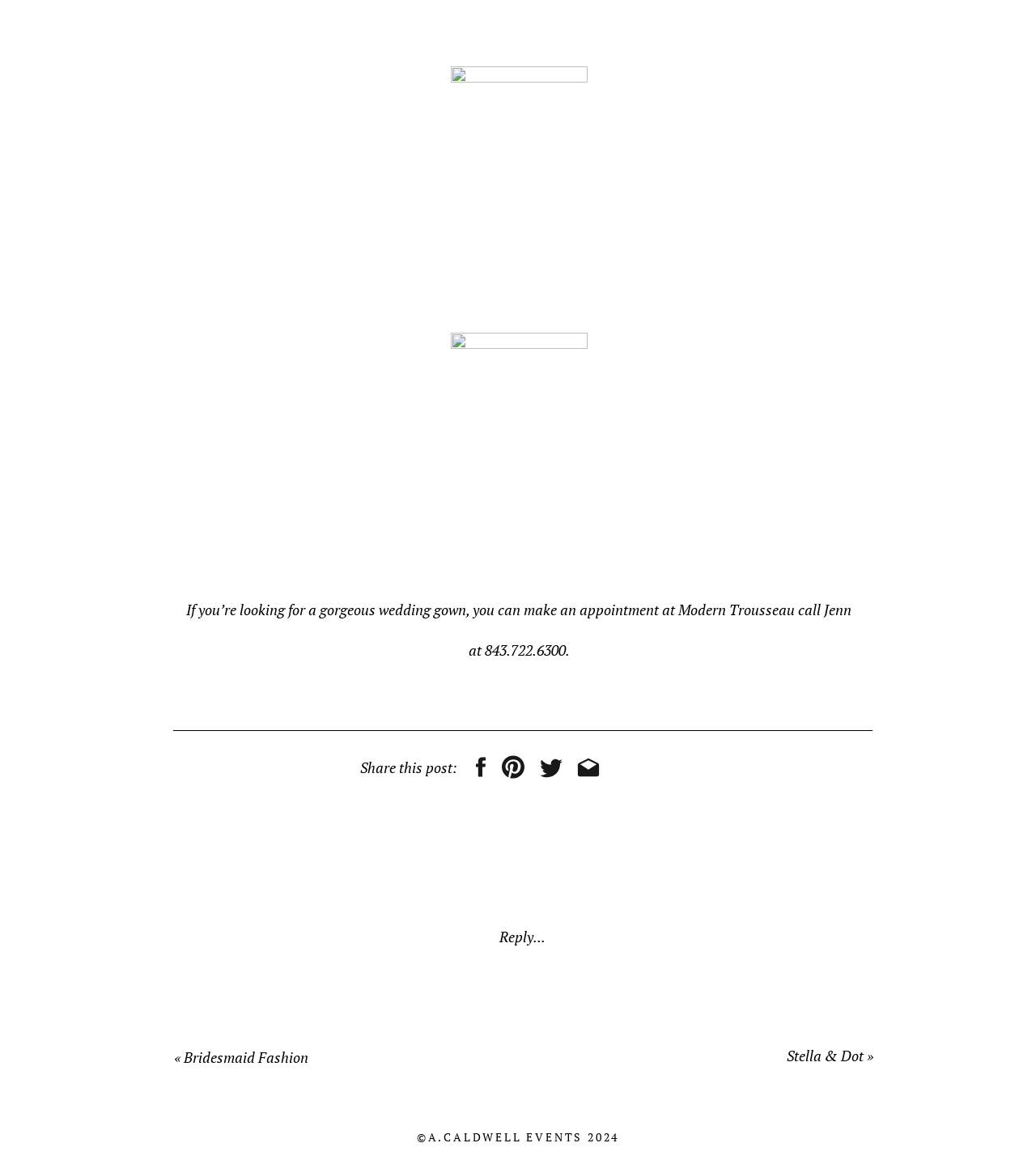What is the name of the event or company mentioned in the heading?
We need a detailed and exhaustive answer to the question. Please elaborate.

The heading element contains the text 'Stella & Dot »', which suggests that Stella & Dot is the name of an event or company being referred to.